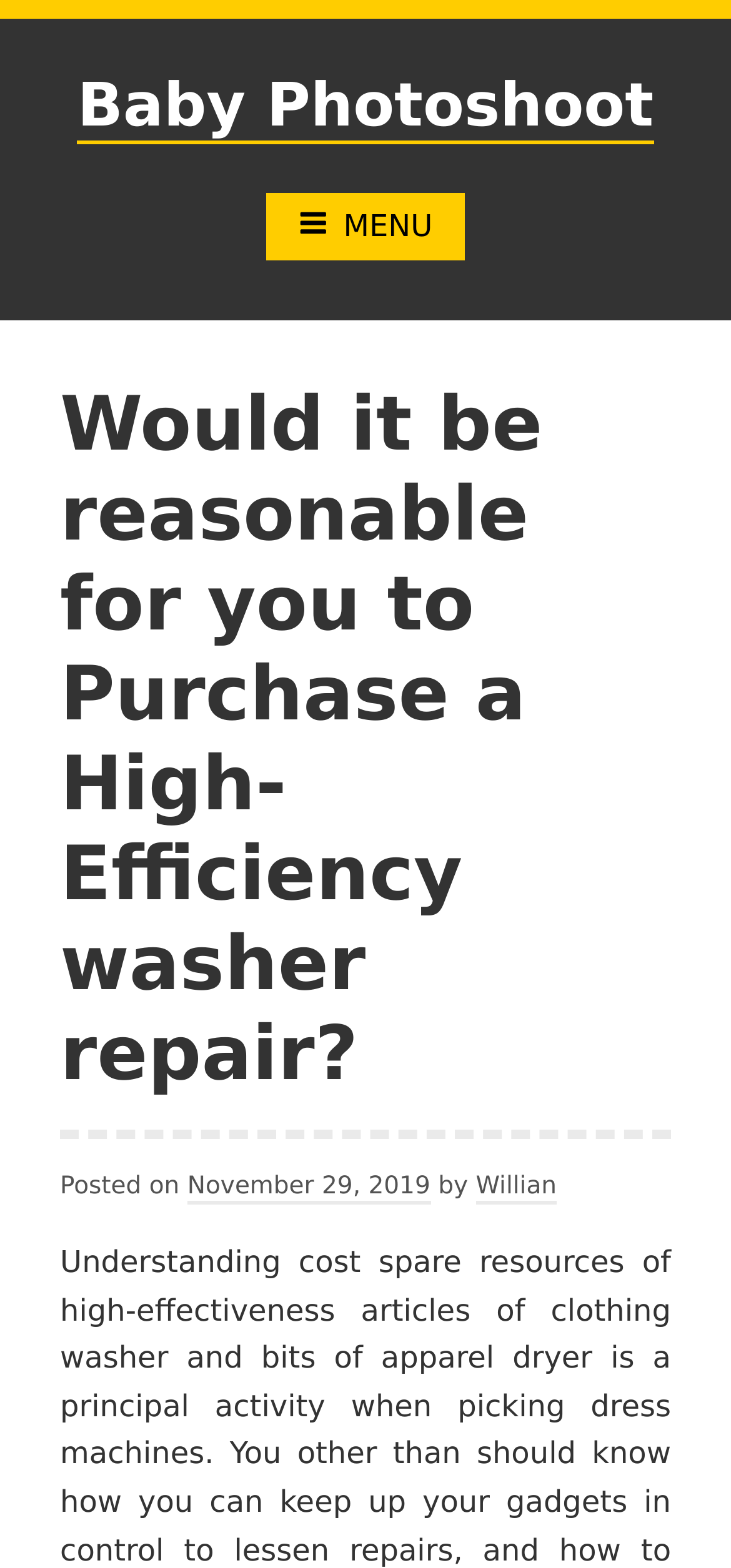Locate the bounding box of the UI element described by: "Tell us about your project" in the given webpage screenshot.

None